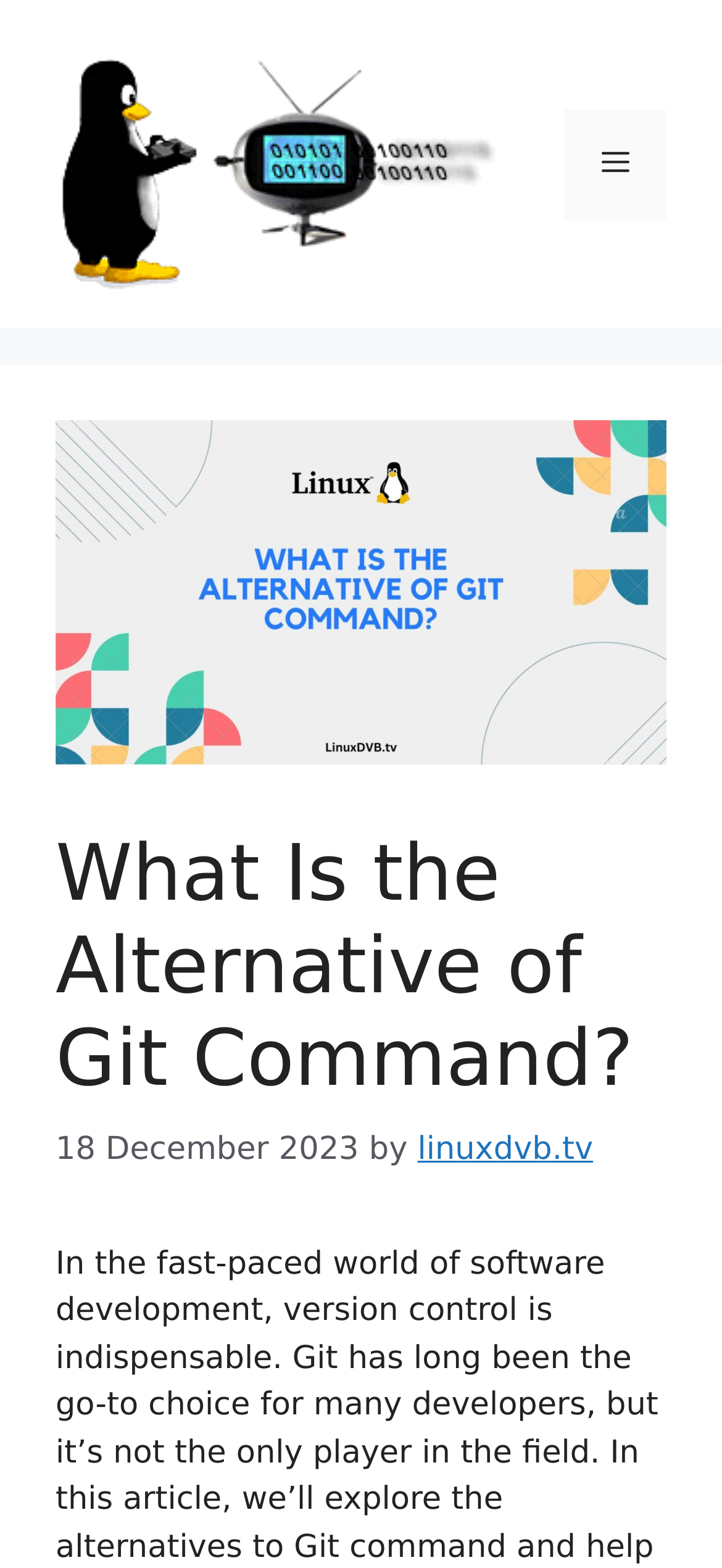Answer with a single word or phrase: 
What is the purpose of the button in the navigation section?

Menu